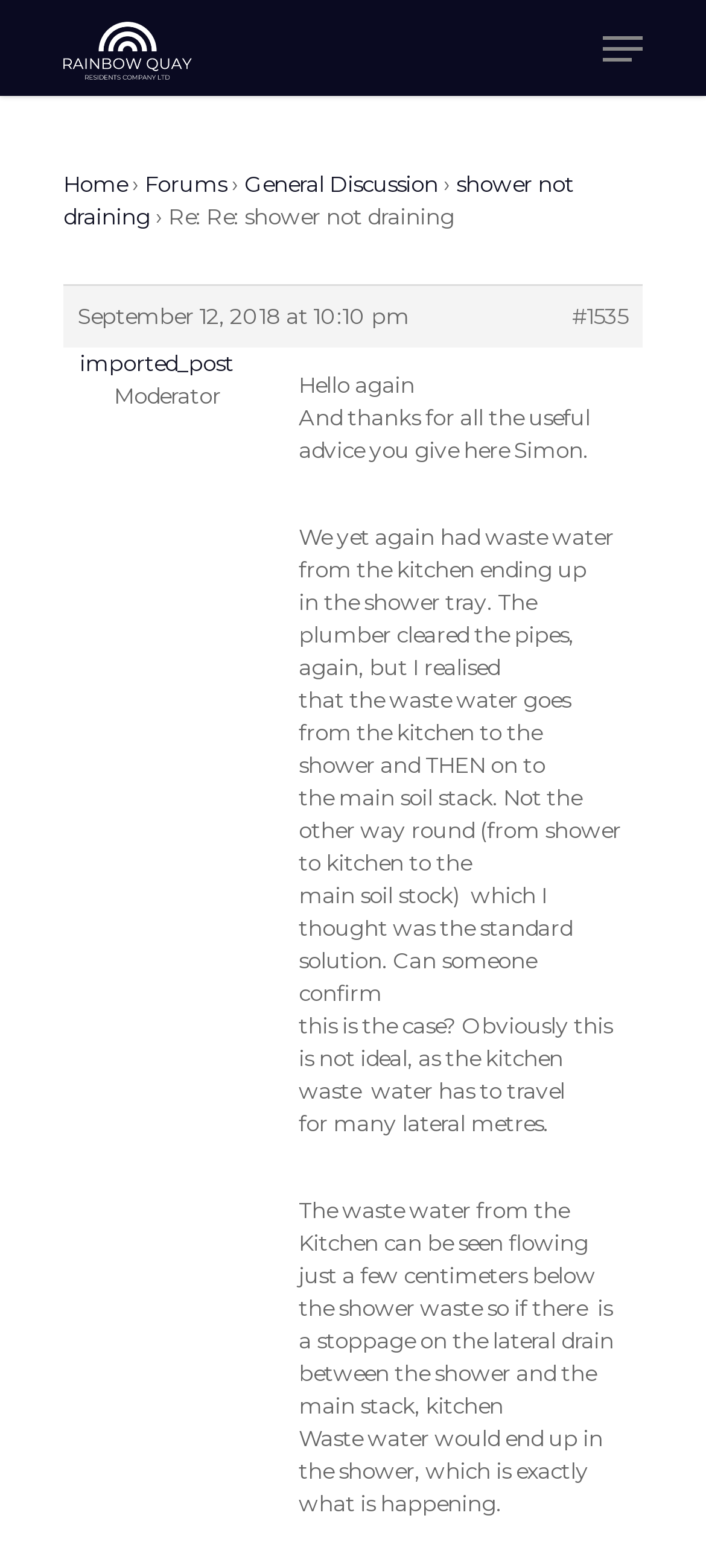Refer to the image and provide an in-depth answer to the question: 
How many links are there in the top navigation bar?

I counted the number of links in the top navigation bar by looking at the links 'HOME', 'ABOUT US', 'HISTORY', 'NEWS', 'RENT HERE', 'BUY HERE', 'GALLERY', 'MAIN CONTACTS'.